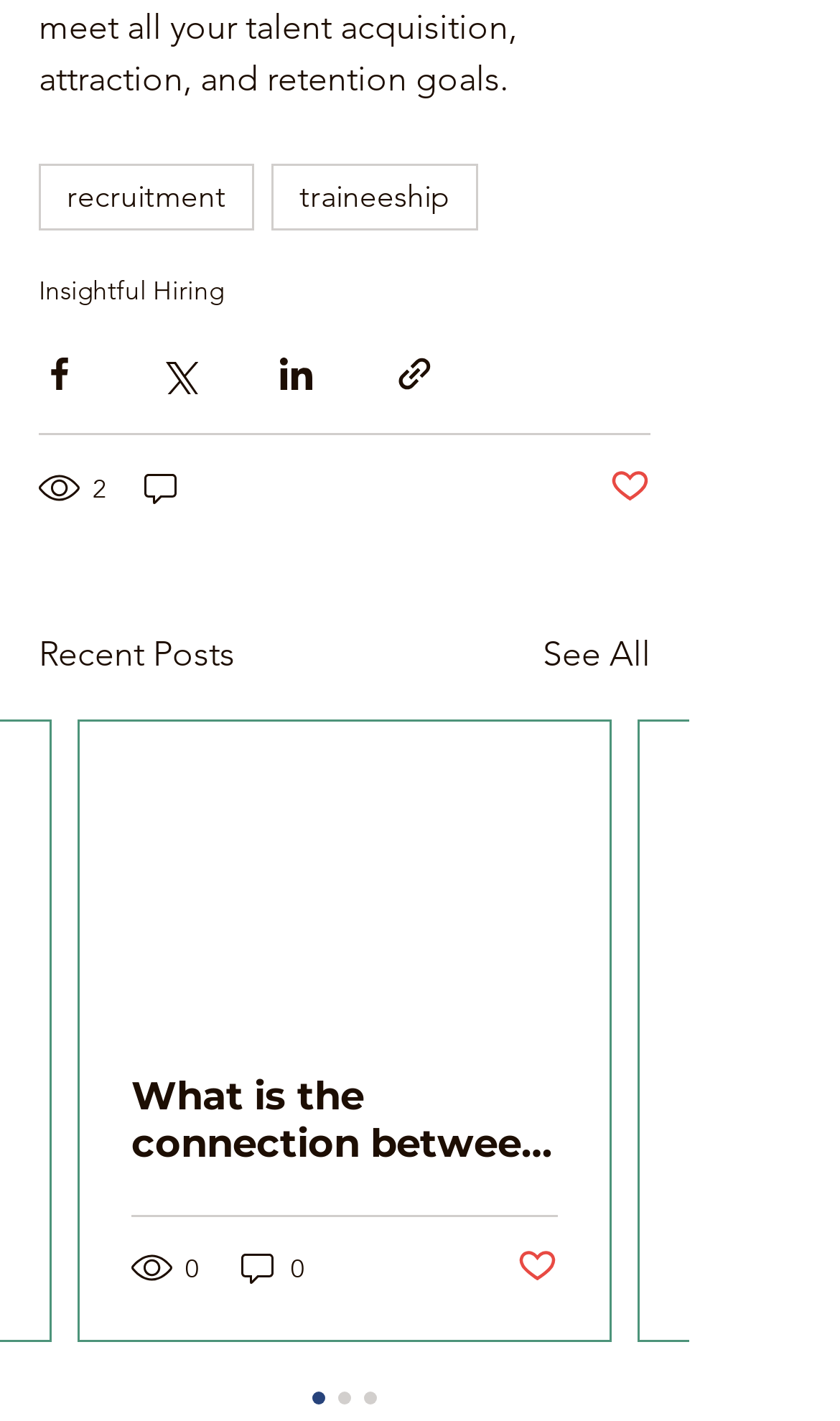Please specify the bounding box coordinates of the area that should be clicked to accomplish the following instruction: "Click on recruitment". The coordinates should consist of four float numbers between 0 and 1, i.e., [left, top, right, bottom].

[0.046, 0.116, 0.303, 0.163]